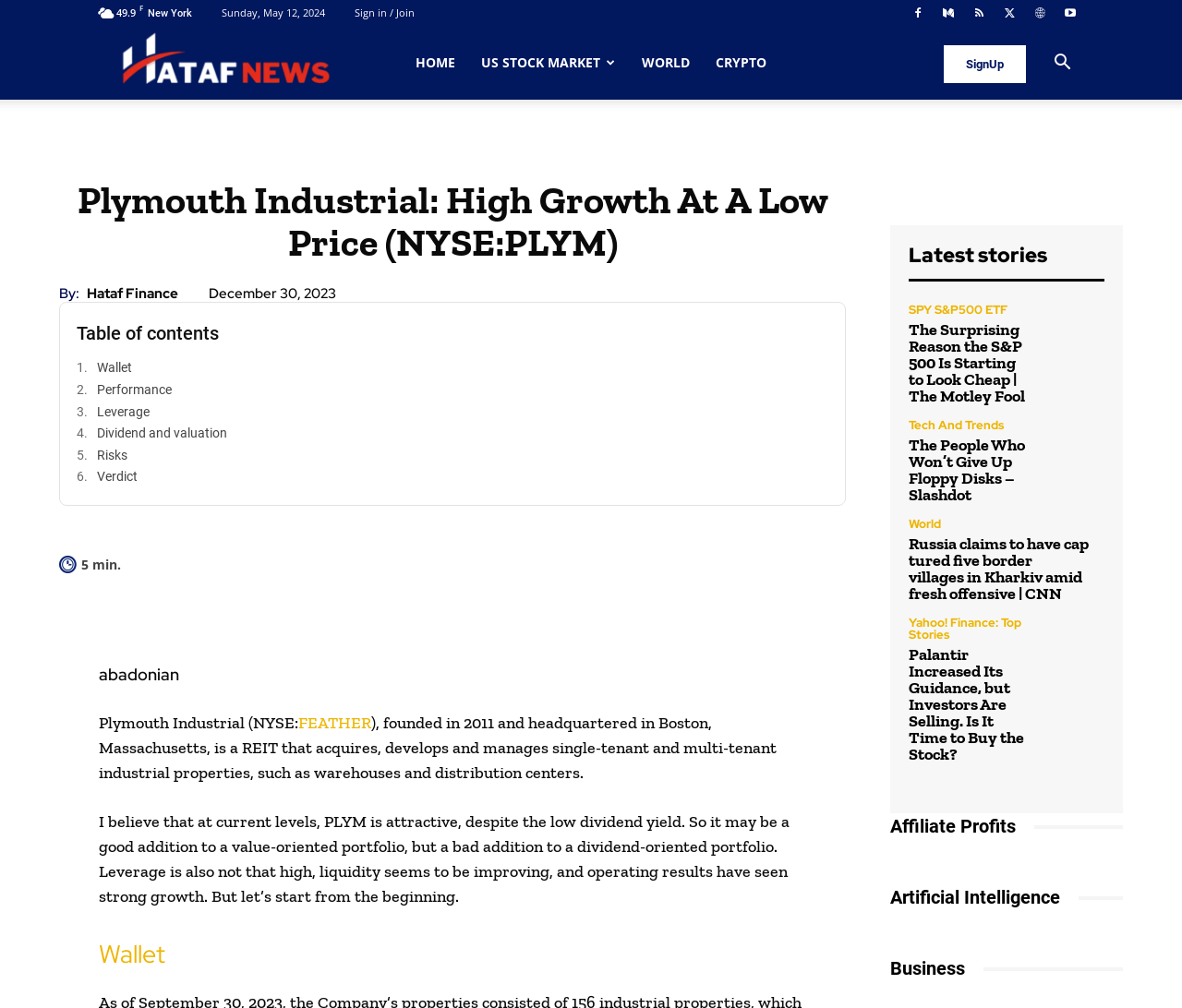Create an elaborate caption for the webpage.

This webpage appears to be a news article from Hataf News, with the title "Plymouth Industrial: High Growth At A Low Price (NYSE:PLYM)". At the top of the page, there is a navigation bar with links to "HOME", "US STOCK MARKET", "WORLD", and "CRYPTO". Below the navigation bar, there is a search bar with a "Search" button.

The main content of the article is divided into sections, starting with a heading that reads "Plymouth Industrial: High Growth At A Low Price (NYSE:PLYM)". The article discusses the company's background, its industrial properties, and its financial performance. There are several paragraphs of text, with some sections highlighted as "Wallet", "Performance", "Leverage", "Dividend and valuation", "Risks", and "Verdict".

On the right side of the page, there is a section titled "Latest stories" with several news article links, including "The Surprising Reason the S&P 500 Is Starting to Look Cheap | The Motley Fool", "The People Who Won’t Give Up Floppy Disks – Slashdot", and "Russia claims to have captured five border villages in Kharkiv amid fresh offensive | CNN". These links are categorized under "Tech And Trends", "World", and "Yahoo! Finance: Top Stories", respectively.

At the bottom of the page, there are three more sections: "Affiliate Profits", "Artificial Intelligence", and "Business", each with a link to a related topic.

Throughout the page, there are several icons and symbols, including a logo for Hataf News, a "Sign in / Join" link, and several social media icons.